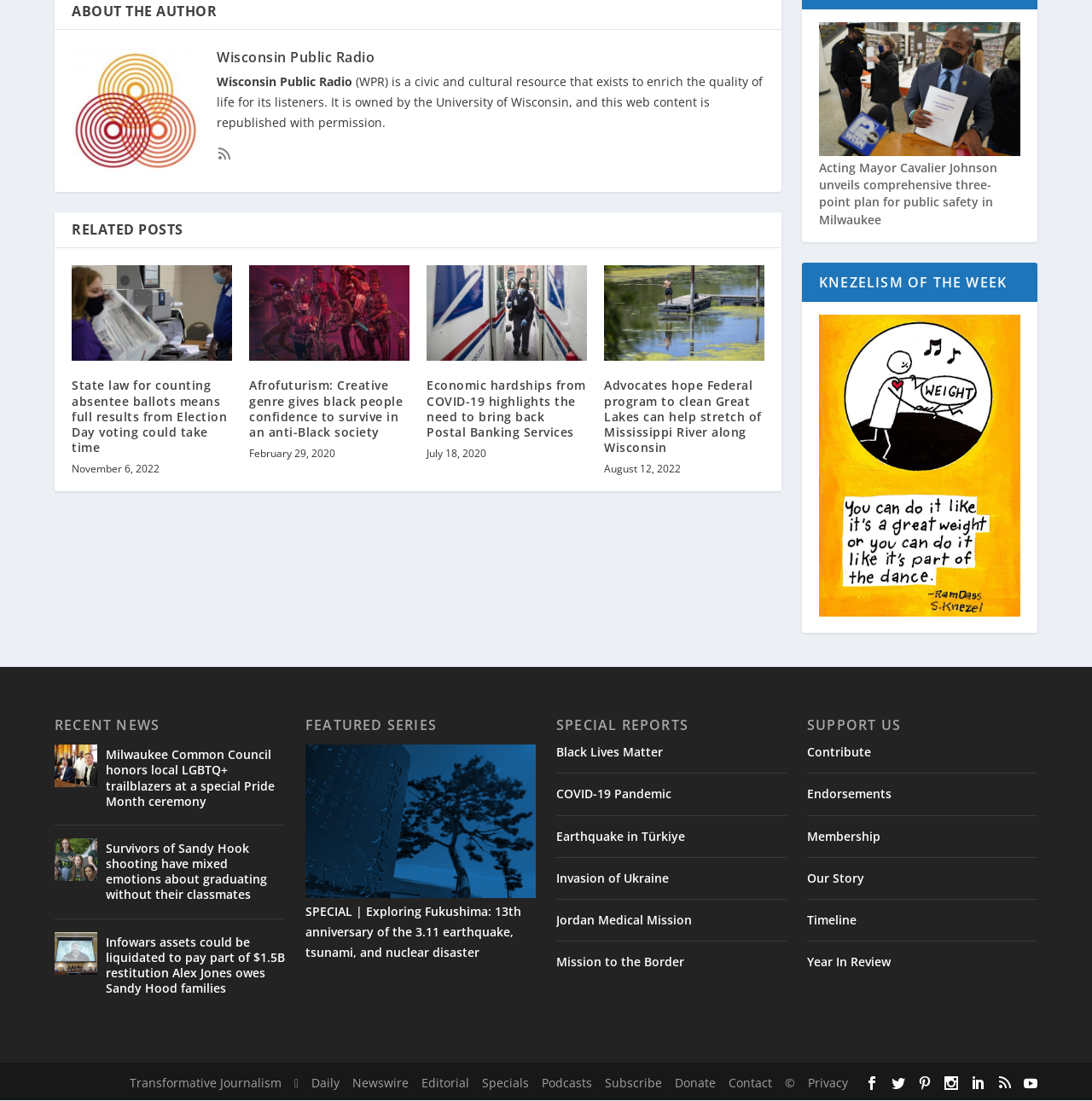Determine the bounding box coordinates of the clickable region to carry out the instruction: "Click on the 'Wisconsin Public Radio' link".

[0.198, 0.033, 0.343, 0.05]